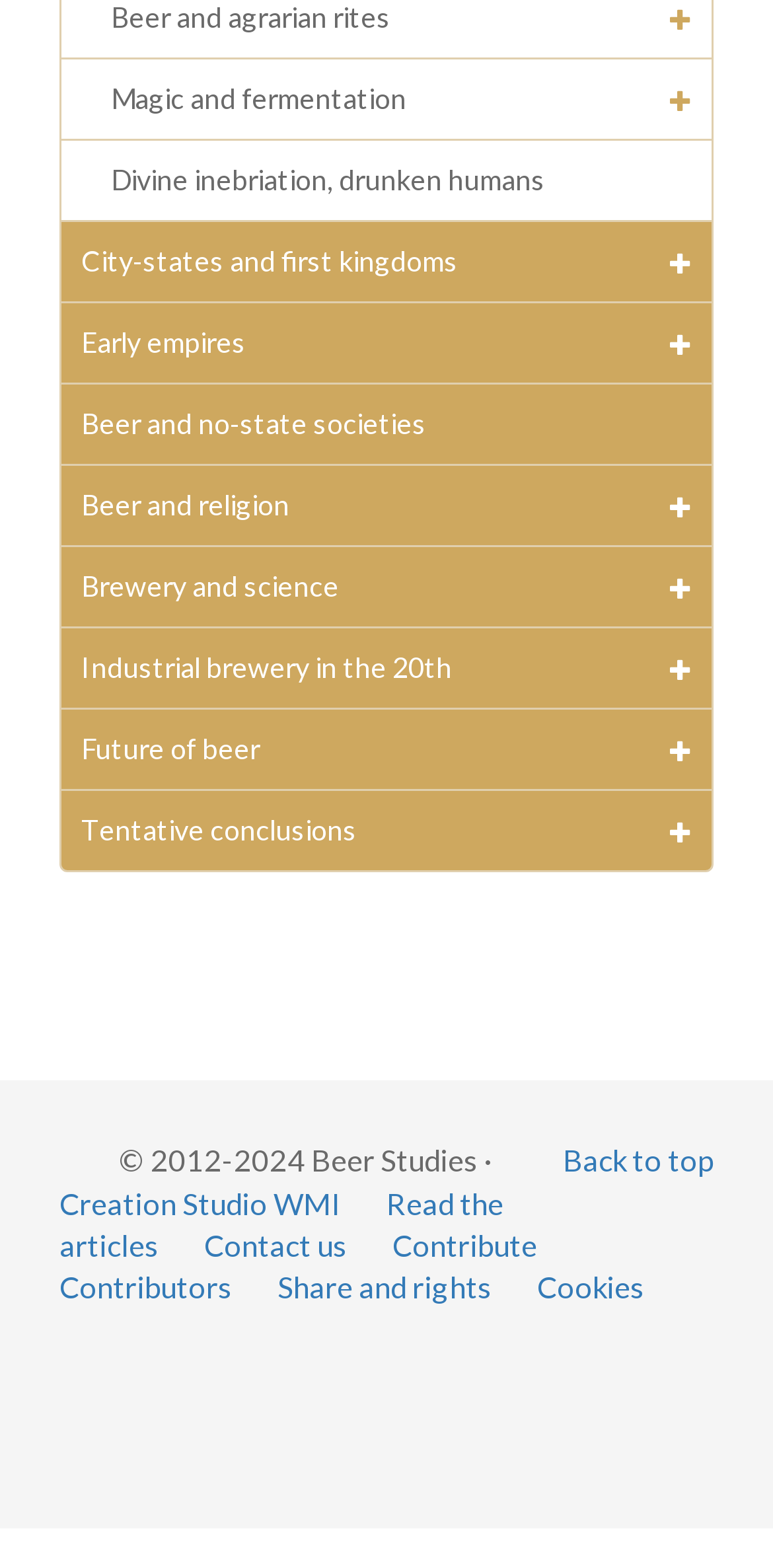Please identify the bounding box coordinates of where to click in order to follow the instruction: "Go back to top".

[0.728, 0.728, 0.923, 0.751]